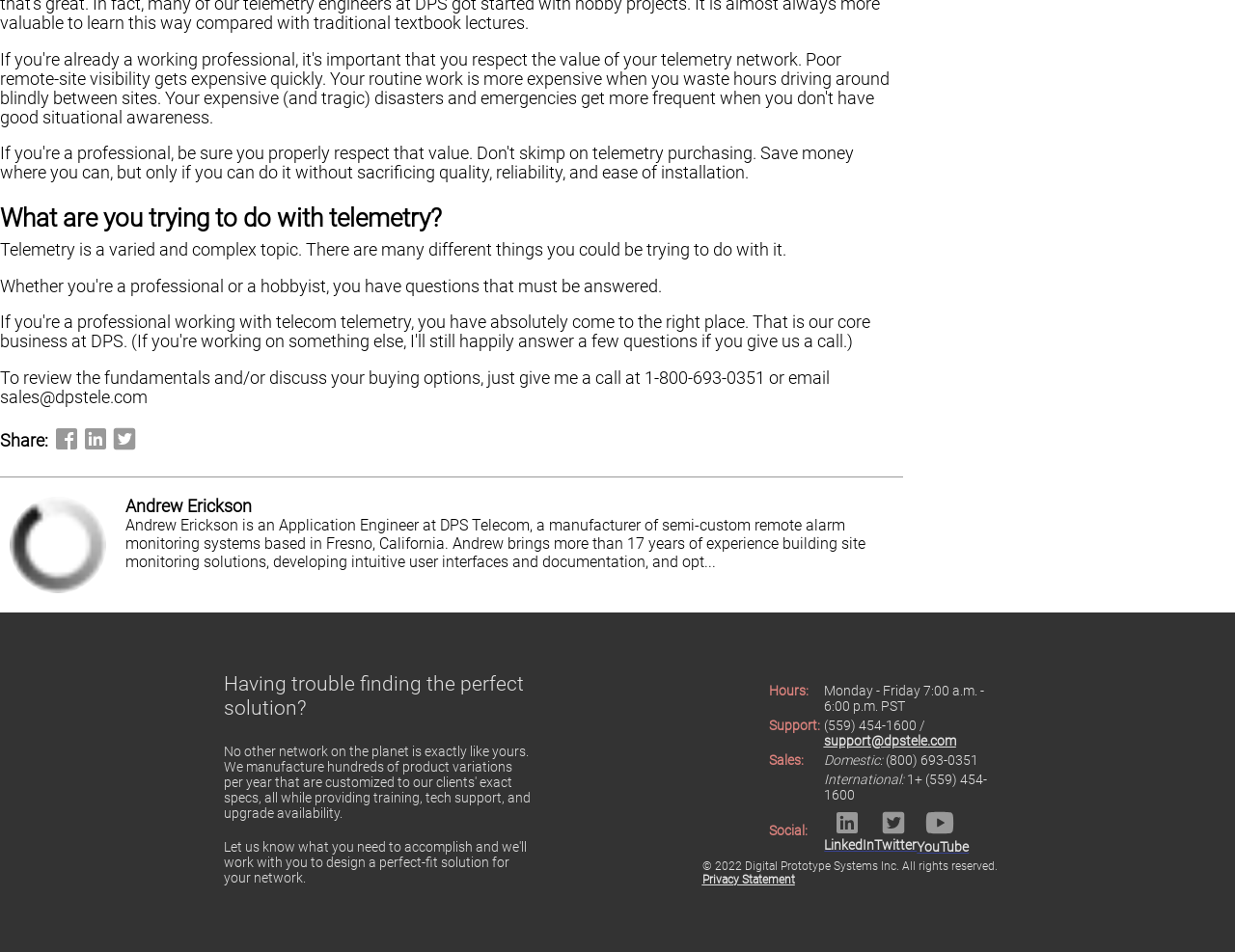Please find the bounding box coordinates for the clickable element needed to perform this instruction: "Click the home link".

None